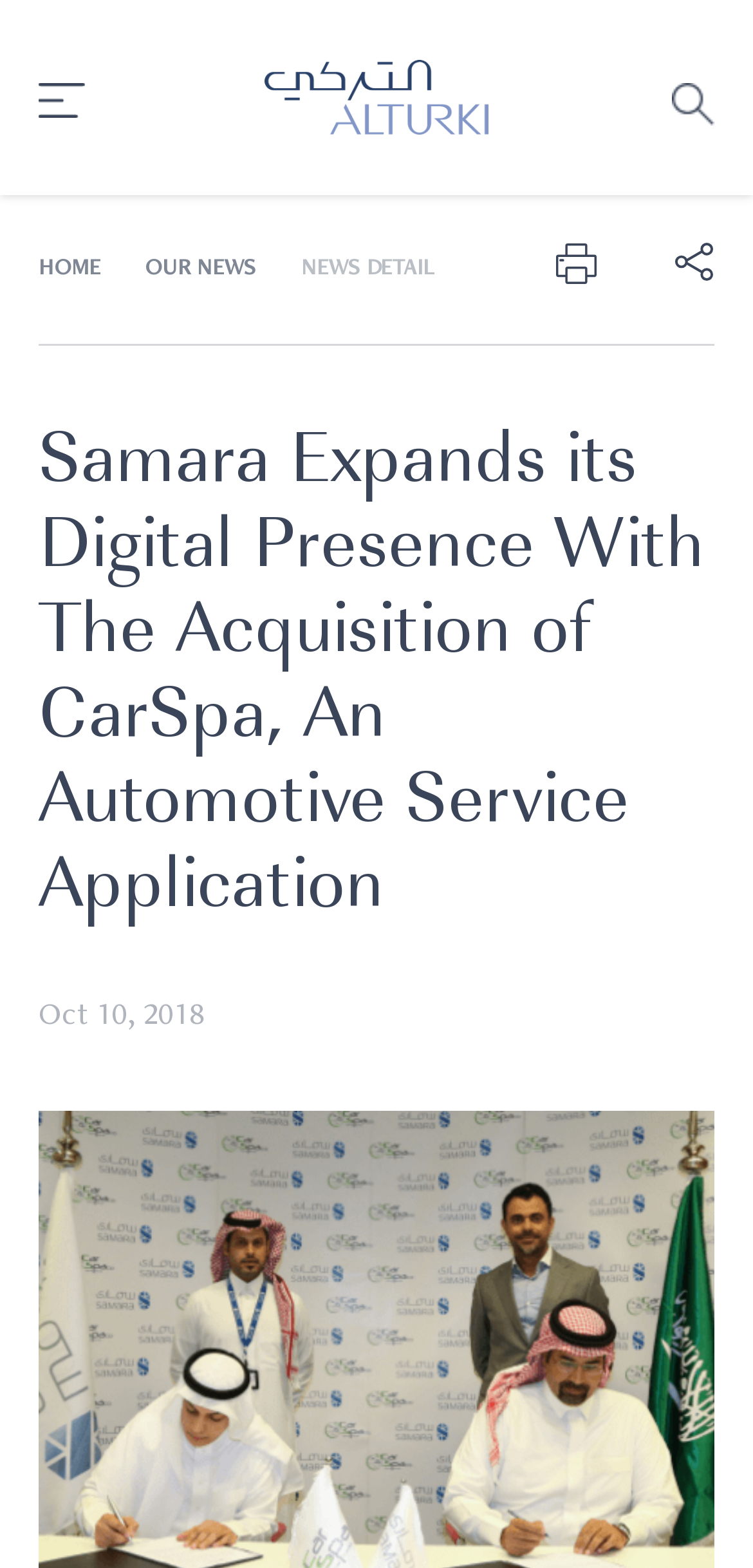Using the details in the image, give a detailed response to the question below:
What is the date mentioned in the article?

I searched for a date in the article and found 'Oct 10, 2018' at the bottom of the page, which seems to be the publication date of the news.